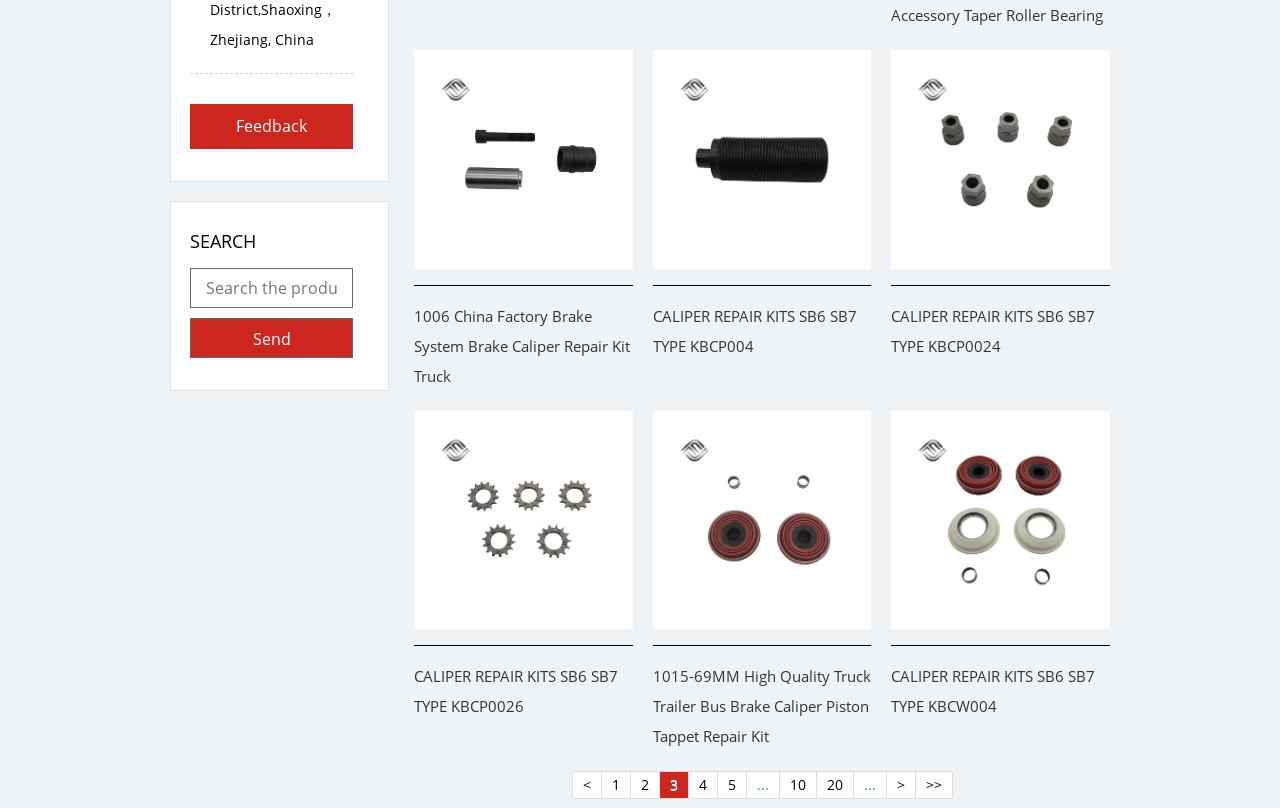Identify the bounding box coordinates of the section to be clicked to complete the task described by the following instruction: "go to the next page". The coordinates should be four float numbers between 0 and 1, formatted as [left, top, right, bottom].

[0.692, 0.954, 0.715, 0.989]